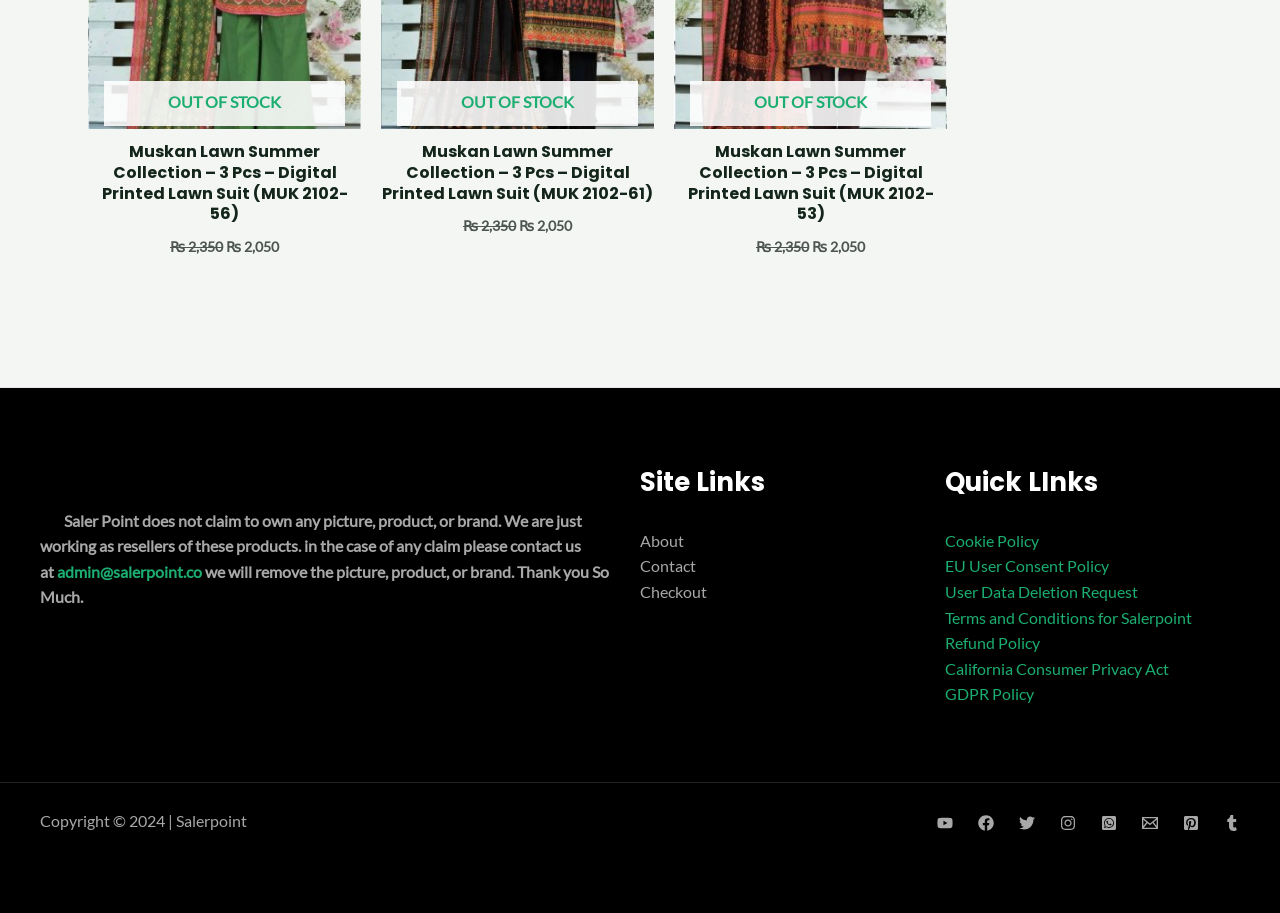What is the purpose of the footer section?
Based on the image, give a concise answer in the form of a single word or short phrase.

To provide site links and information